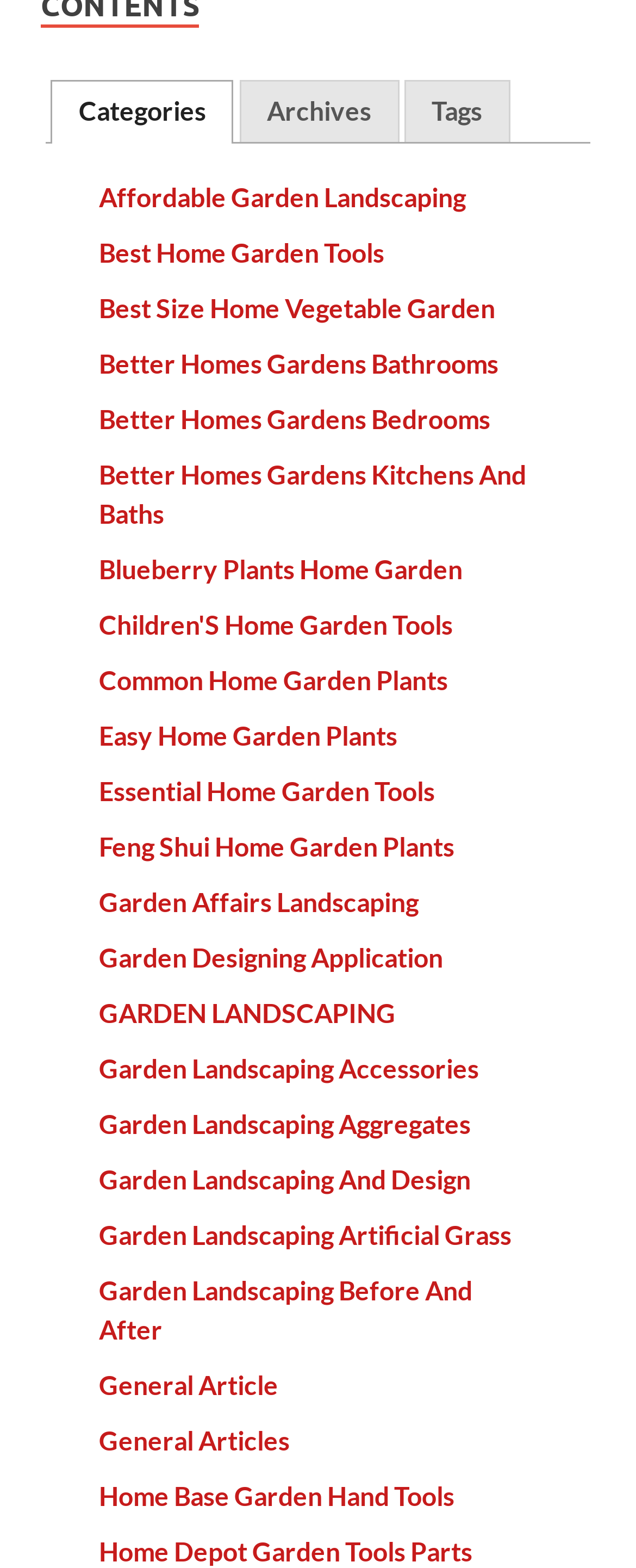Using details from the image, please answer the following question comprehensively:
How many tabs are available on the top of the webpage?

There are three tabs on the top of the webpage, namely 'Categories', 'Archives', and 'Tags', which can be expanded or selected to view related content.